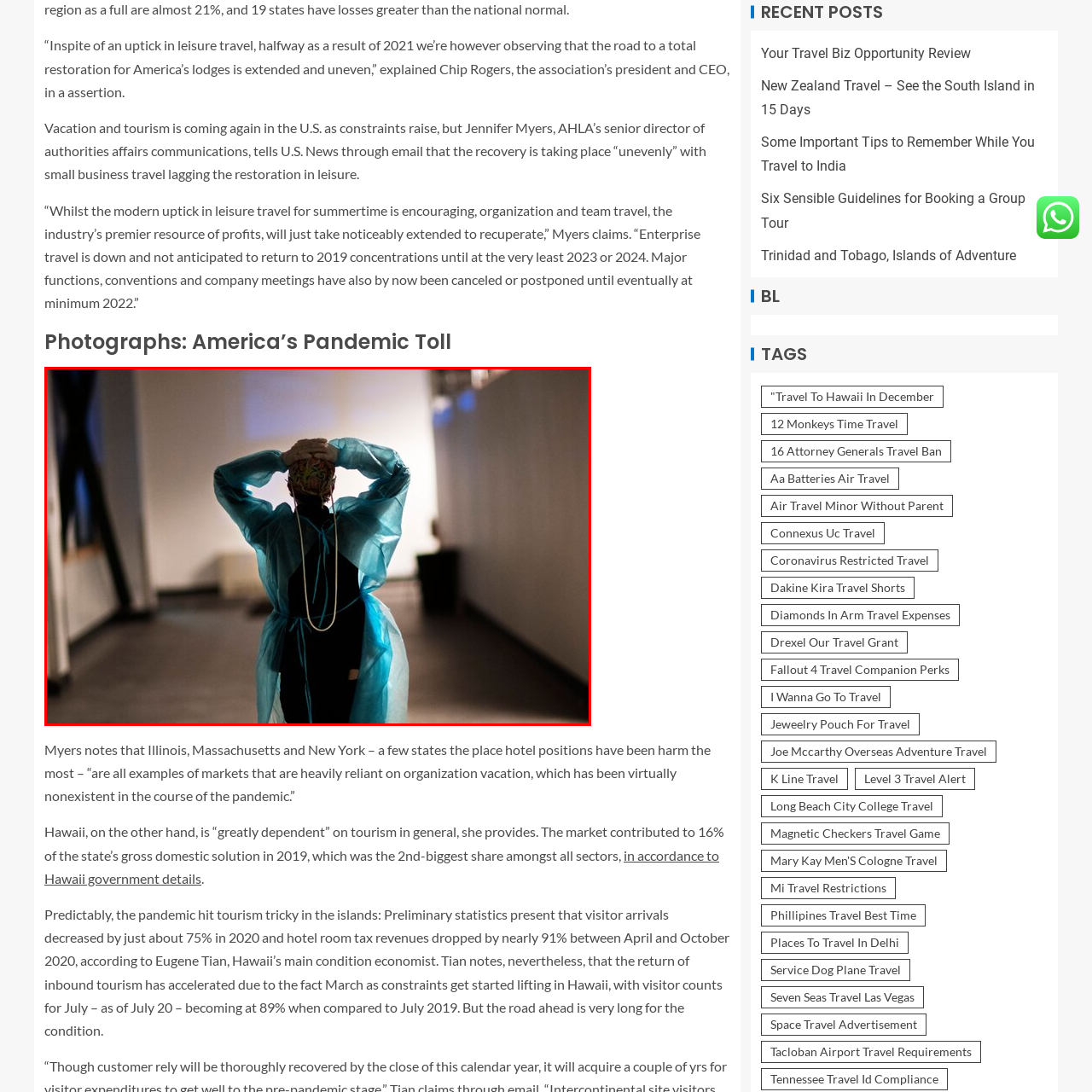Write a thorough description of the contents of the image marked by the red outline.

The image captures a registered traveling nurse, Patricia Carrete, wearing a protective blue gown and a colorful head covering, as she walks through the dimly lit hallway of a field hospital. This scene is set against the backdrop of the COVID-19 pandemic, specifically highlighting the efforts to manage a surge of patients. As she walks, a sense of both determination and exhaustion is evident, reflective of the challenging circumstances healthcare workers face. The context of the image underscores the ongoing struggle against the pandemic and the critical role of medical professionals. The photograph is a poignant reminder of the sacrifices and dedication of those on the front lines during a tumultuous time in healthcare.